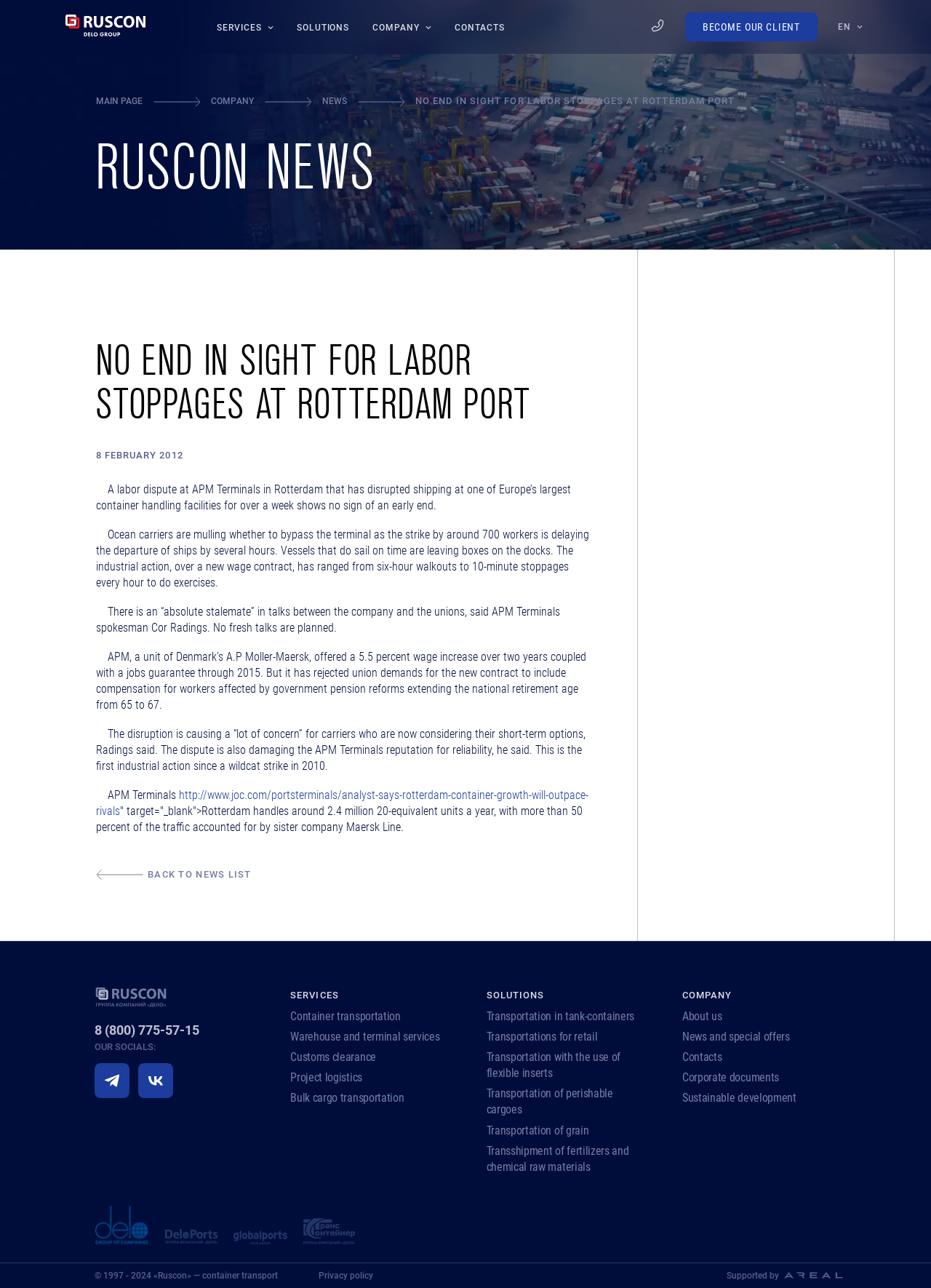Please find and generate the text of the main header of the webpage.

NO END IN SIGHT FOR LABOR STOPPAGES AT ROTTERDAM PORT